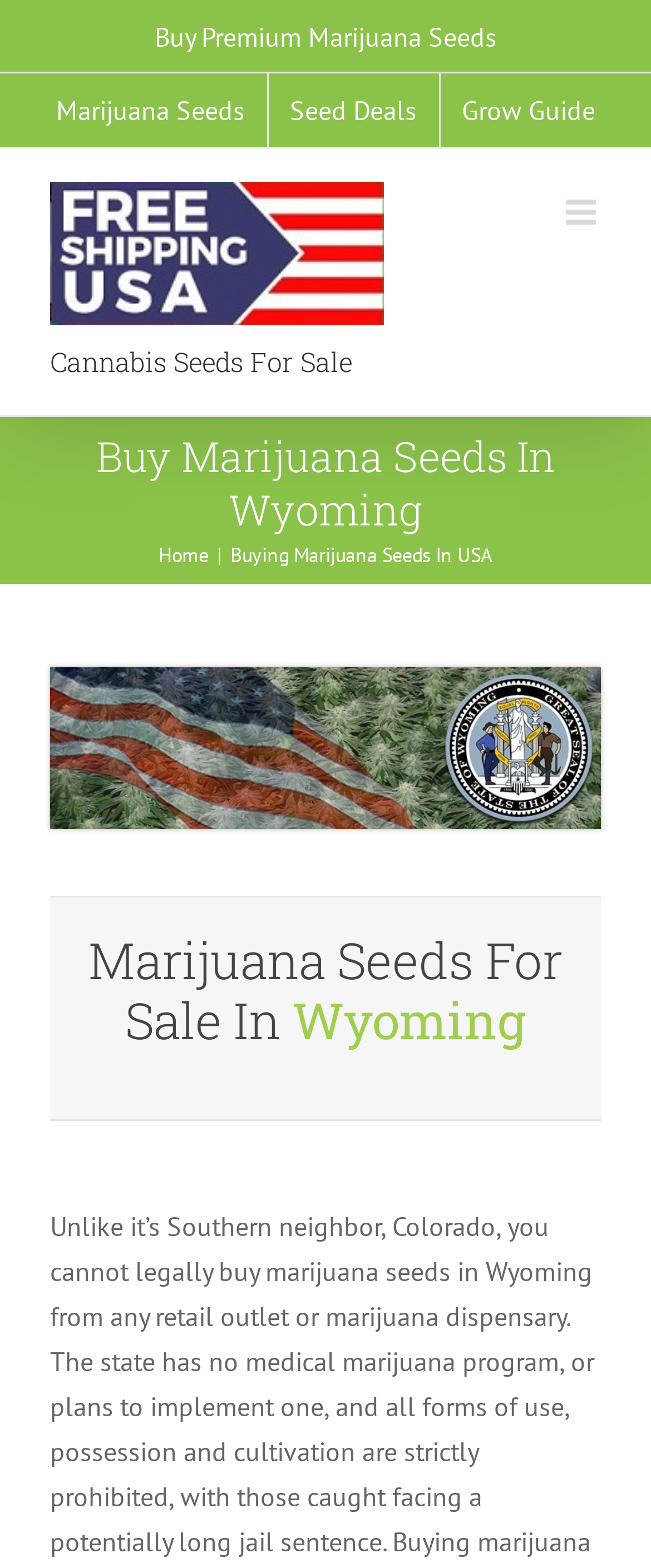Find the bounding box coordinates for the element that must be clicked to complete the instruction: "Go to Home". The coordinates should be four float numbers between 0 and 1, indicated as [left, top, right, bottom].

[0.244, 0.345, 0.321, 0.361]